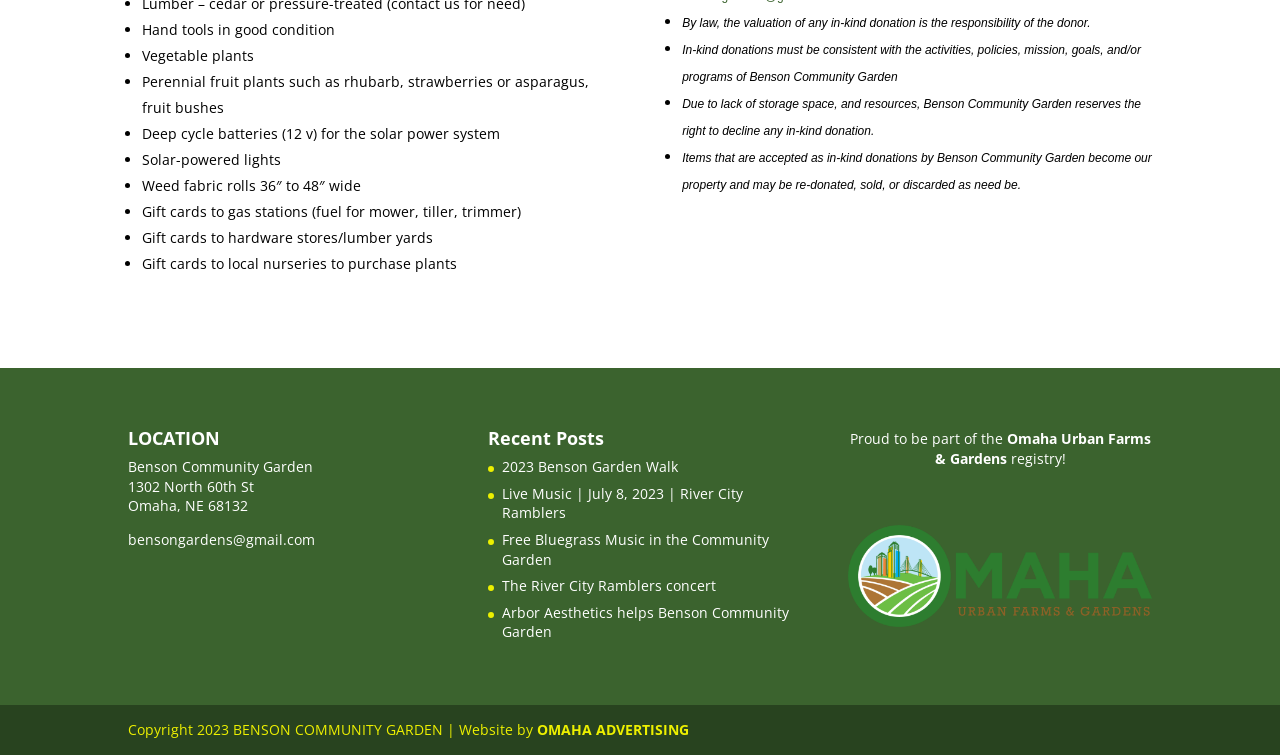Using the given description, provide the bounding box coordinates formatted as (top-left x, top-left y, bottom-right x, bottom-right y), with all values being floating point numbers between 0 and 1. Description: OMAHA ADVERTISING

[0.42, 0.954, 0.538, 0.979]